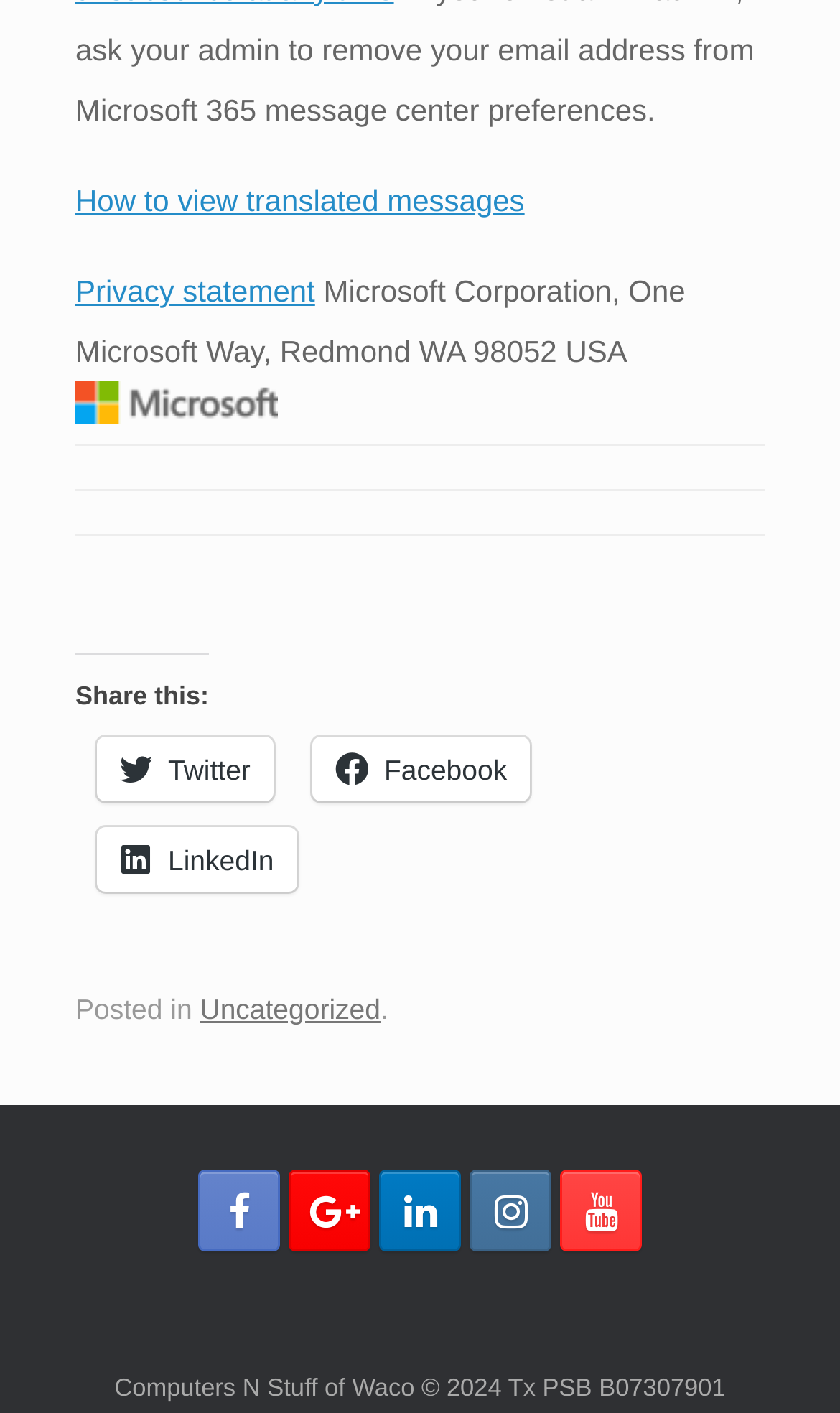Locate the bounding box coordinates of the element I should click to achieve the following instruction: "View privacy statement".

[0.09, 0.194, 0.375, 0.218]